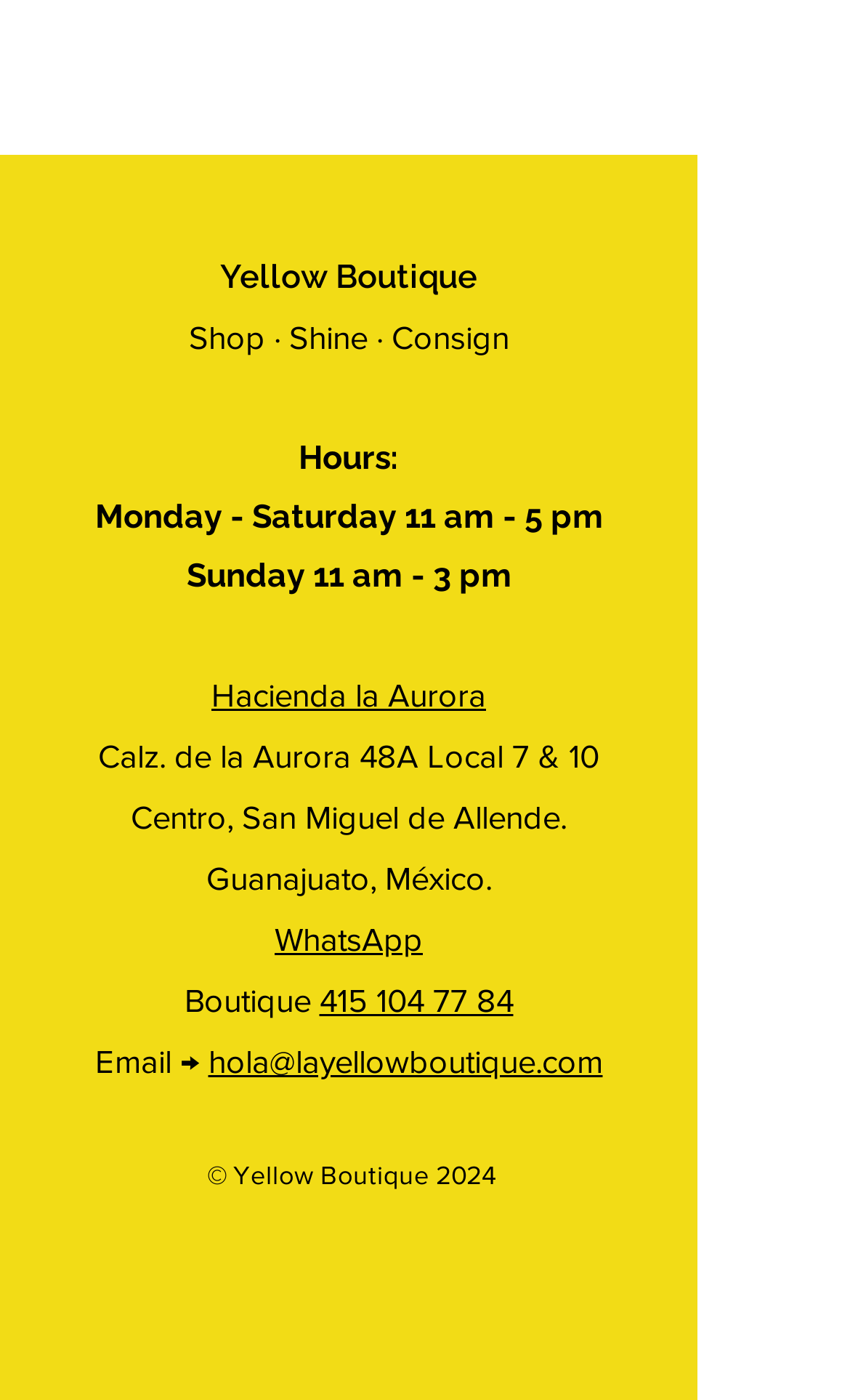Identify the bounding box for the UI element specified in this description: "The Basics of Community Habilitation". The coordinates must be four float numbers between 0 and 1, formatted as [left, top, right, bottom].

None